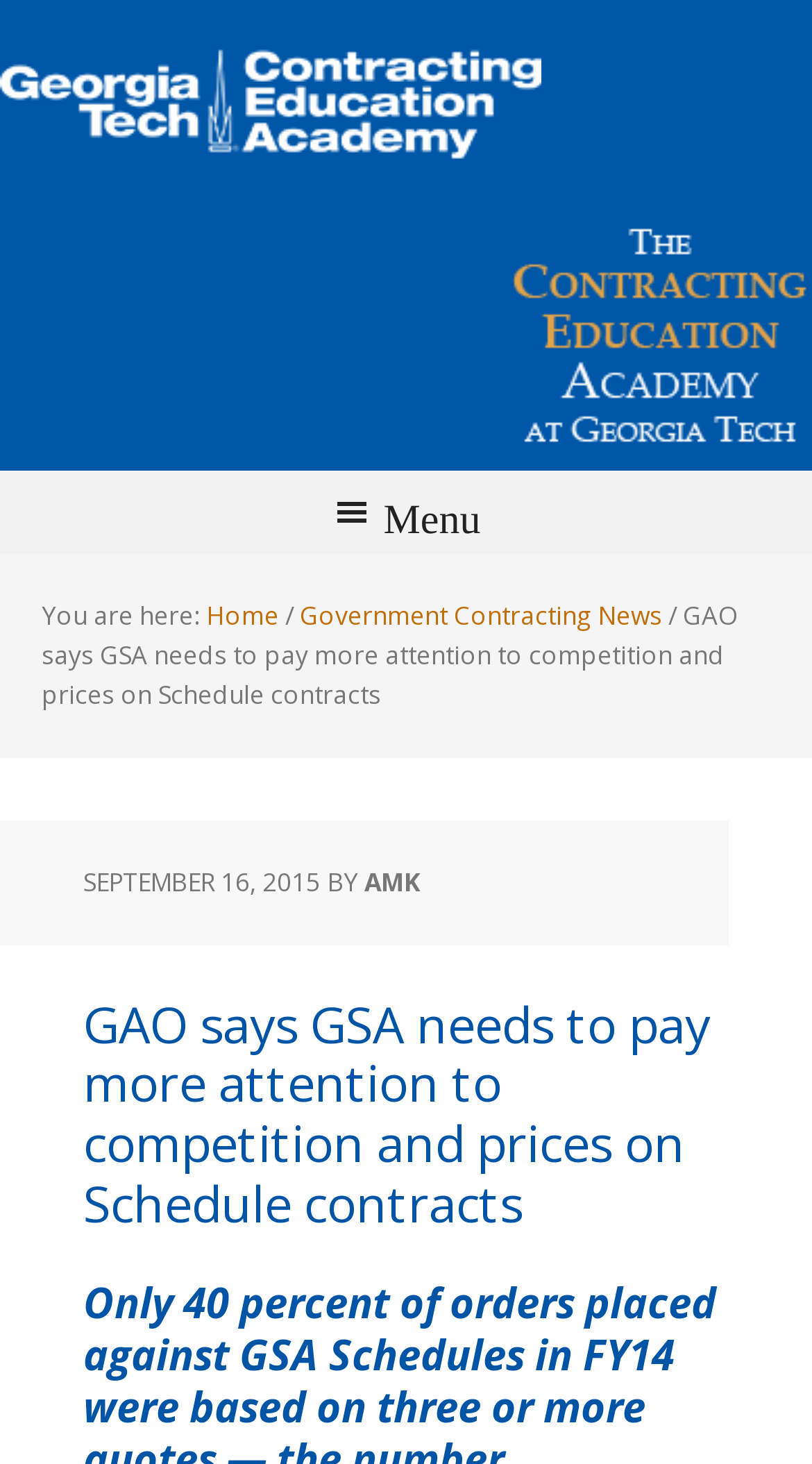Please provide the bounding box coordinate of the region that matches the element description: The Contracting Education Academy. Coordinates should be in the format (top-left x, top-left y, bottom-right x, bottom-right y) and all values should be between 0 and 1.

[0.0, 0.0, 0.667, 0.142]